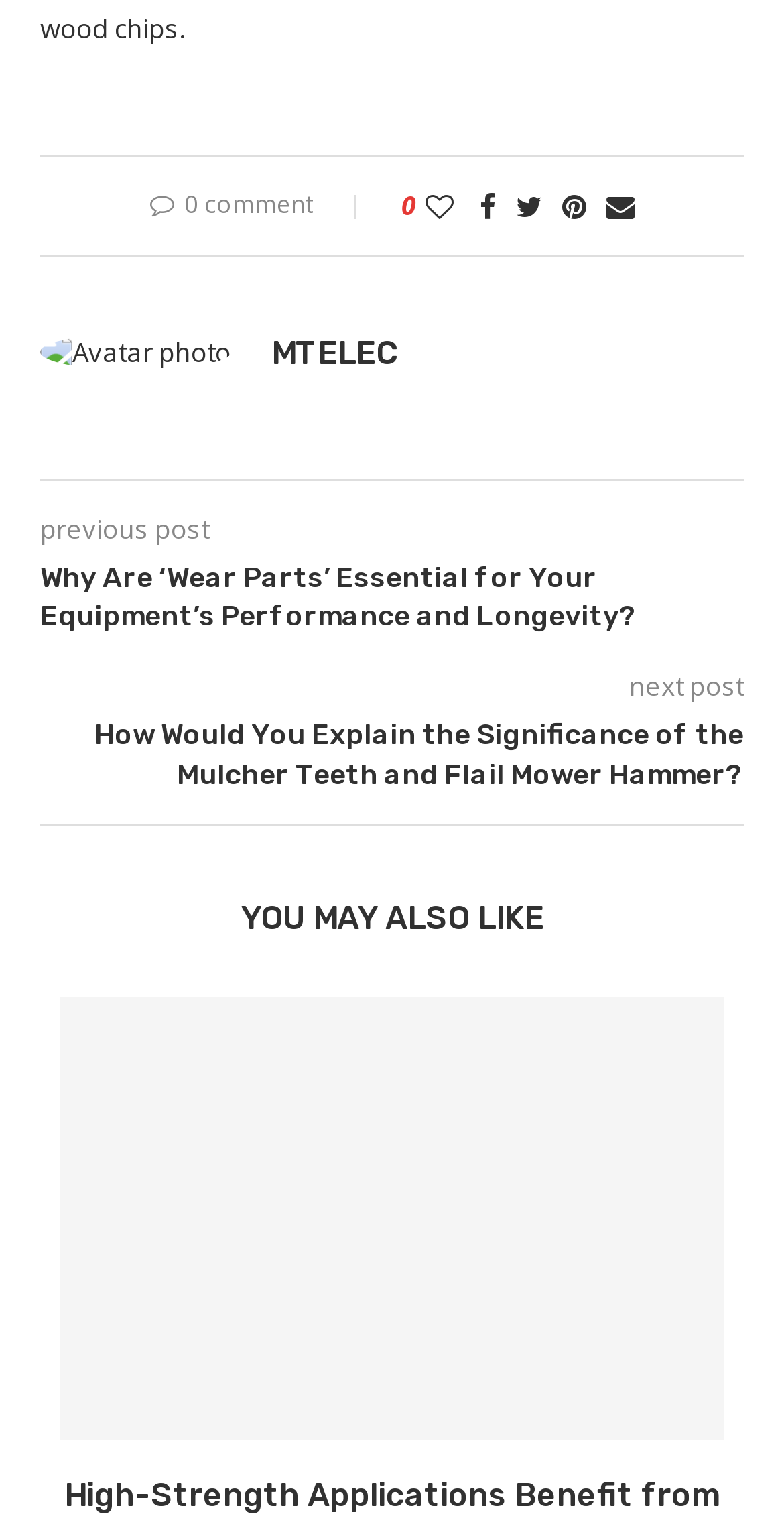How many social media sharing options are available?
Observe the image and answer the question with a one-word or short phrase response.

5